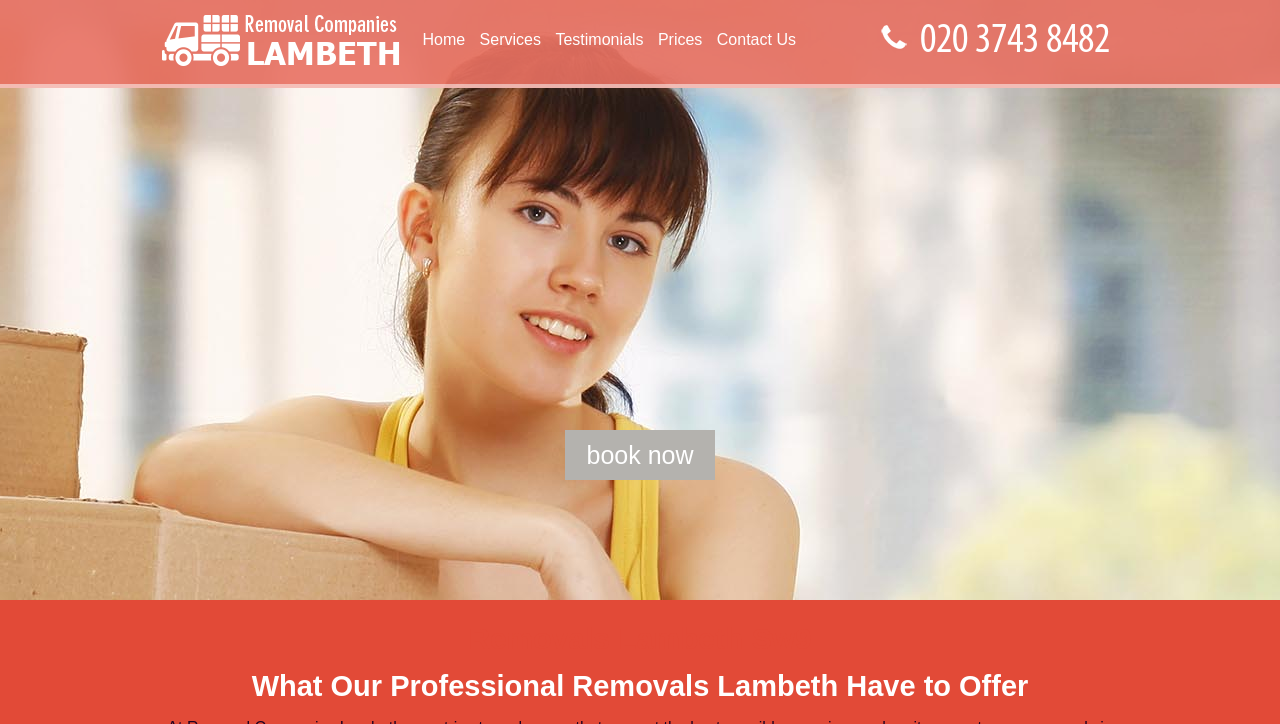What is the focus of the removals service?
Based on the image, please offer an in-depth response to the question.

Based on the webpage, I can see that the focus of the removals service is on Lambeth Sw9, as indicated by the main heading 'Removals Lambeth Sw9' and the link to 'Removal Companies Lambeth'.